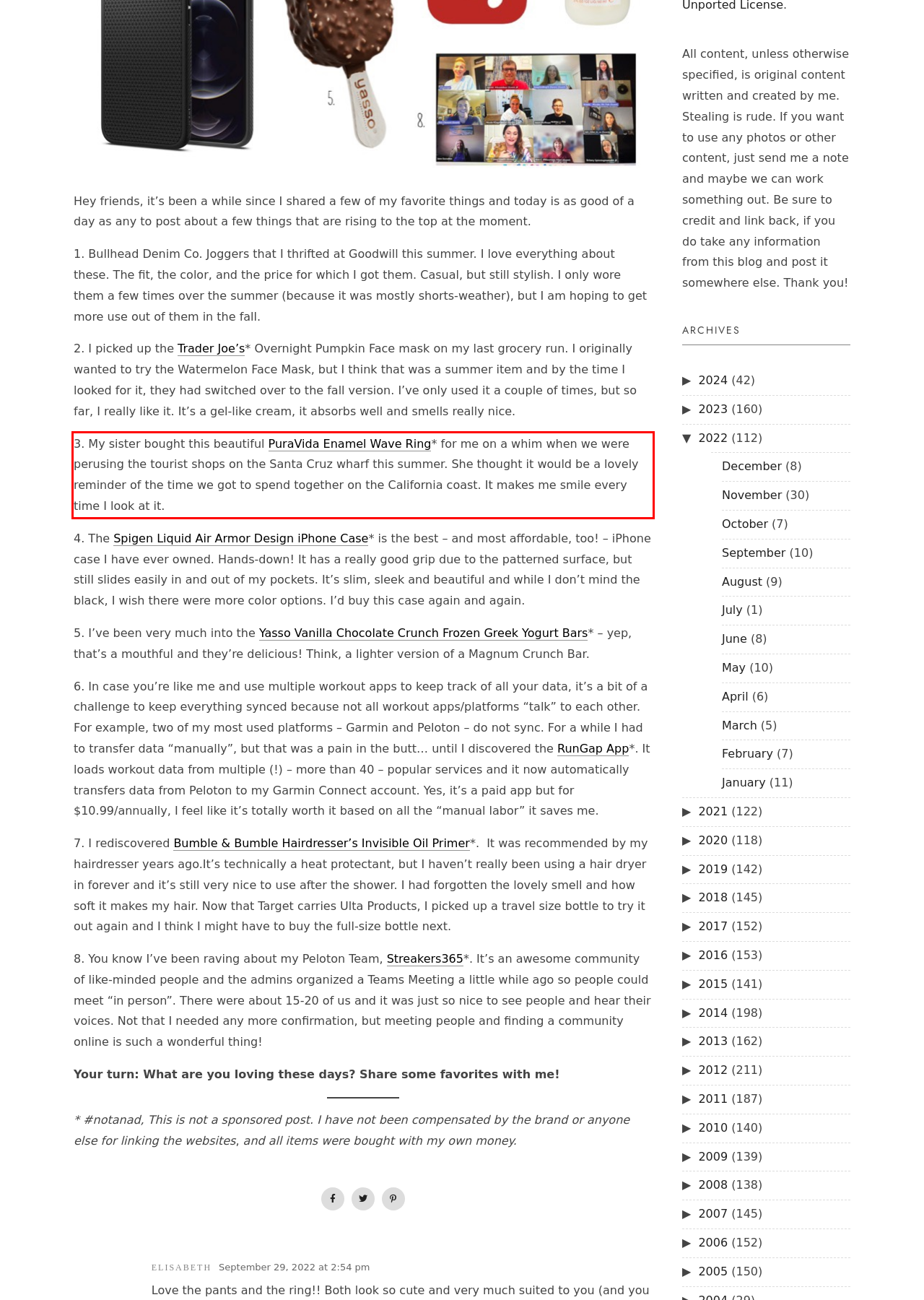Analyze the webpage screenshot and use OCR to recognize the text content in the red bounding box.

3. My sister bought this beautiful PuraVida Enamel Wave Ring* for me on a whim when we were perusing the tourist shops on the Santa Cruz wharf this summer. She thought it would be a lovely reminder of the time we got to spend together on the California coast. It makes me smile every time I look at it.